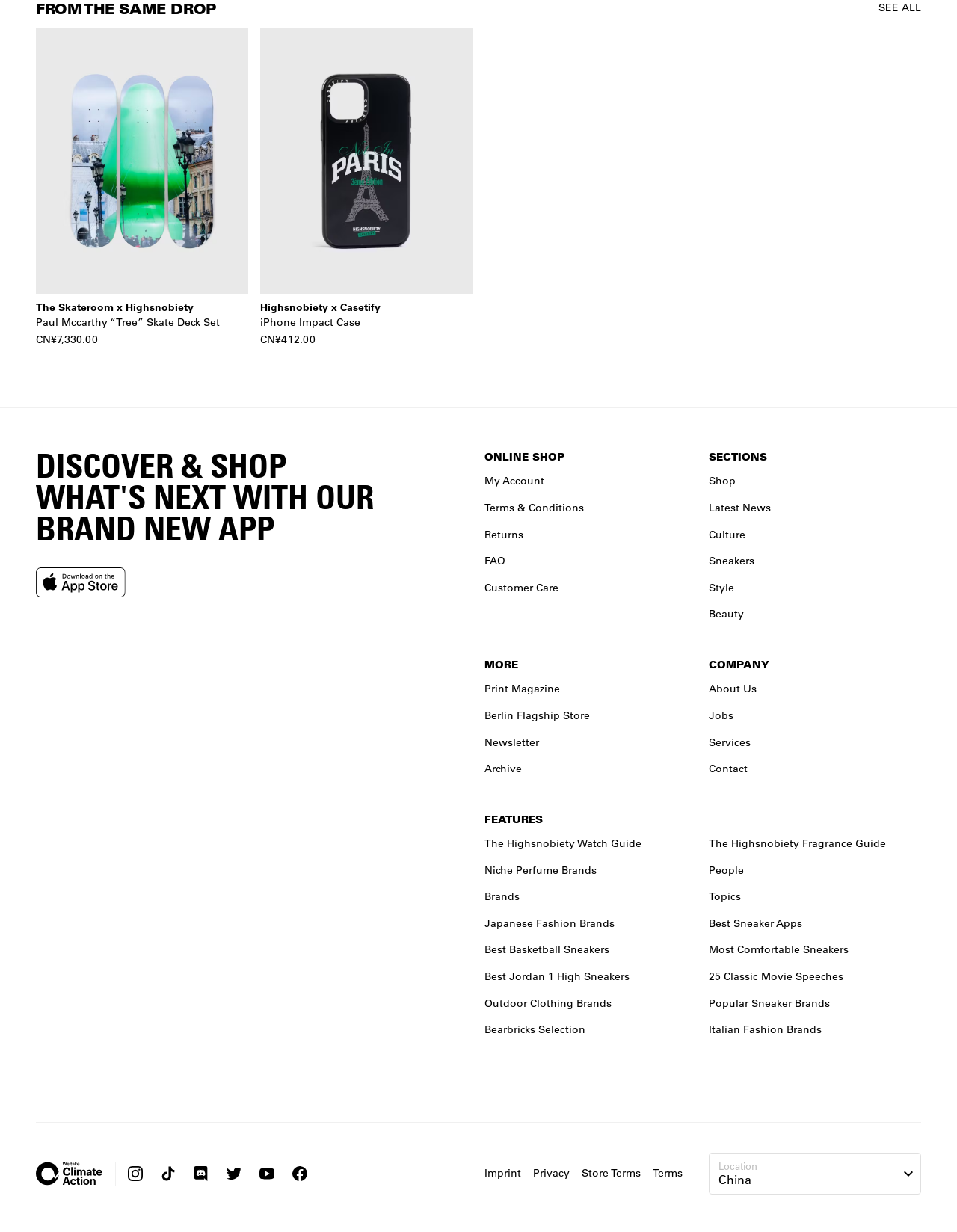Please identify the bounding box coordinates for the region that you need to click to follow this instruction: "Check company information".

[0.741, 0.554, 0.962, 0.63]